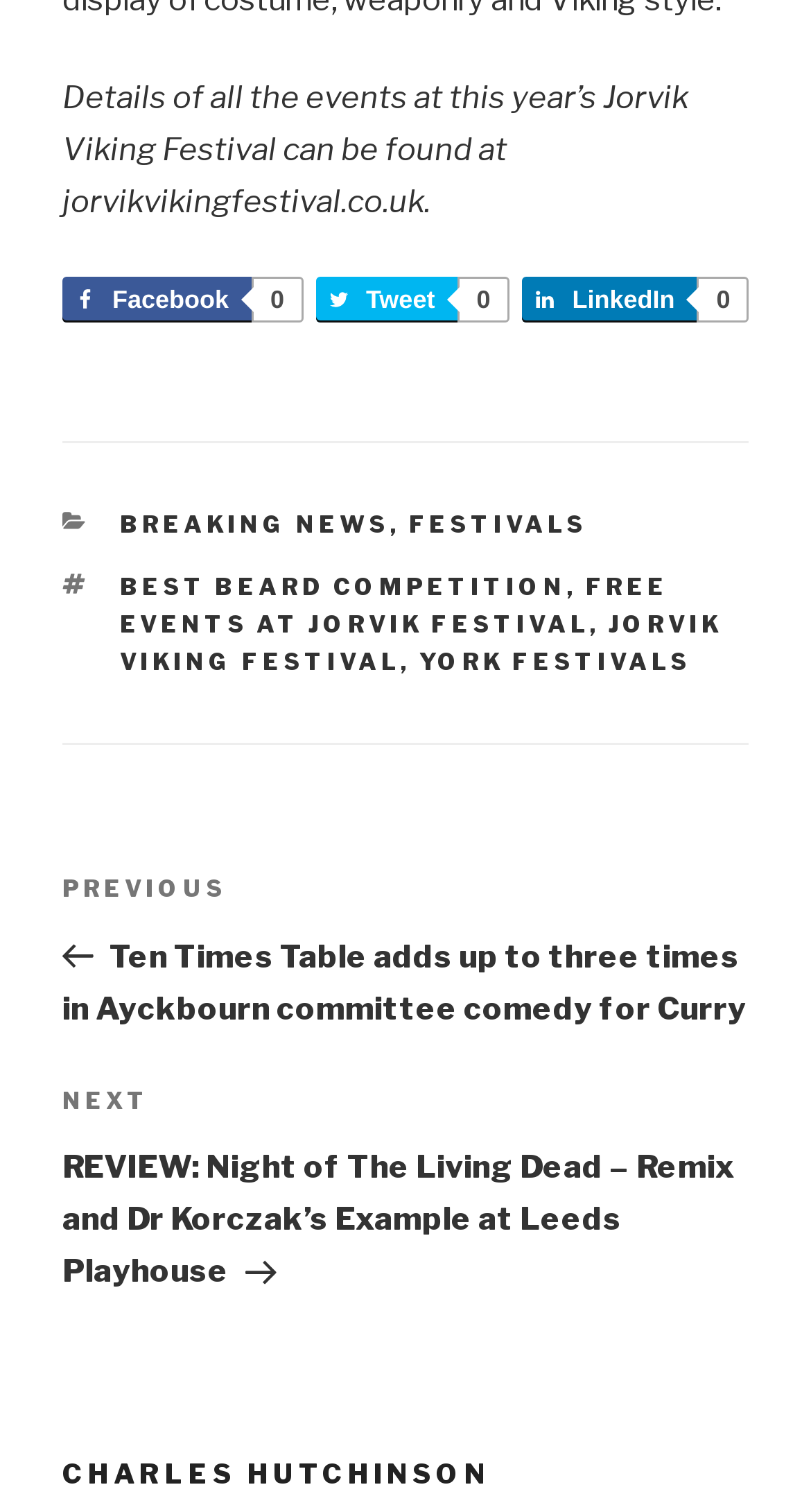Using the provided element description: "Free events at Jorvik festival", determine the bounding box coordinates of the corresponding UI element in the screenshot.

[0.147, 0.378, 0.824, 0.422]